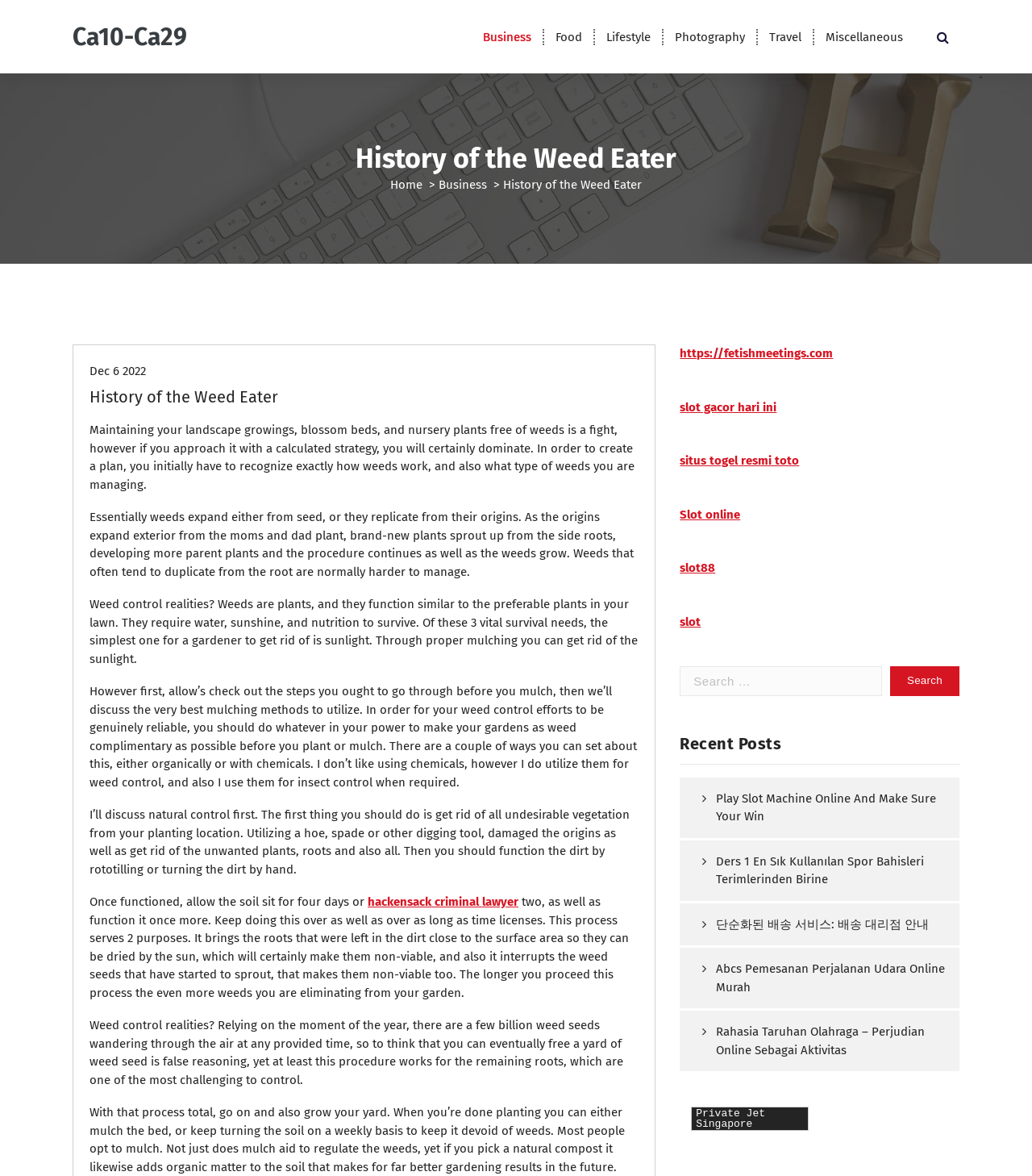Please find the bounding box coordinates of the element that you should click to achieve the following instruction: "Search for something". The coordinates should be presented as four float numbers between 0 and 1: [left, top, right, bottom].

[0.659, 0.567, 0.93, 0.592]